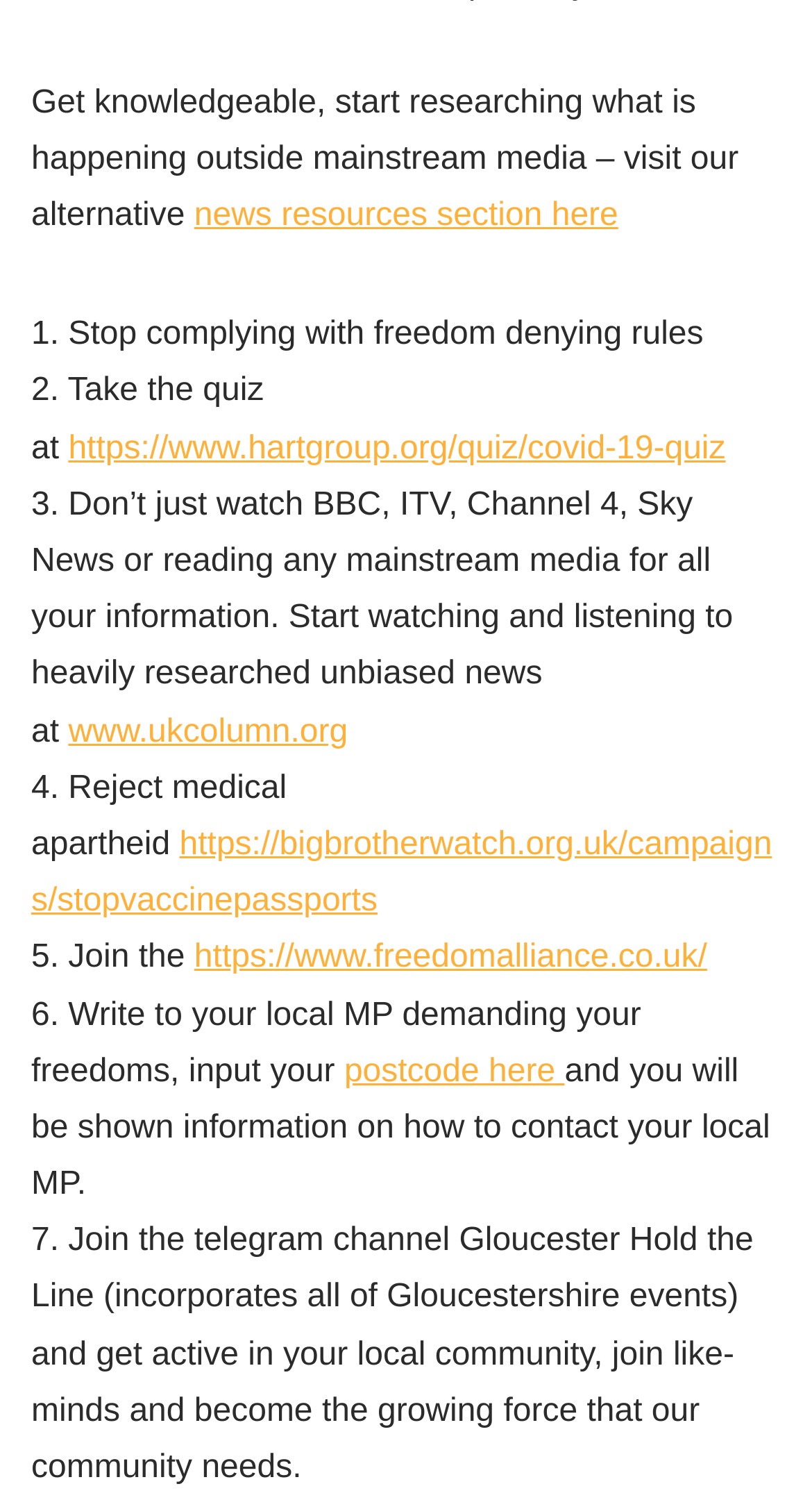What is the name of the telegram channel mentioned in step 7?
Please give a detailed and elaborate explanation in response to the question.

In step 7, it is suggested to join the telegram channel Gloucester Hold the Line, which incorporates all of Gloucestershire events and is a platform for community engagement.